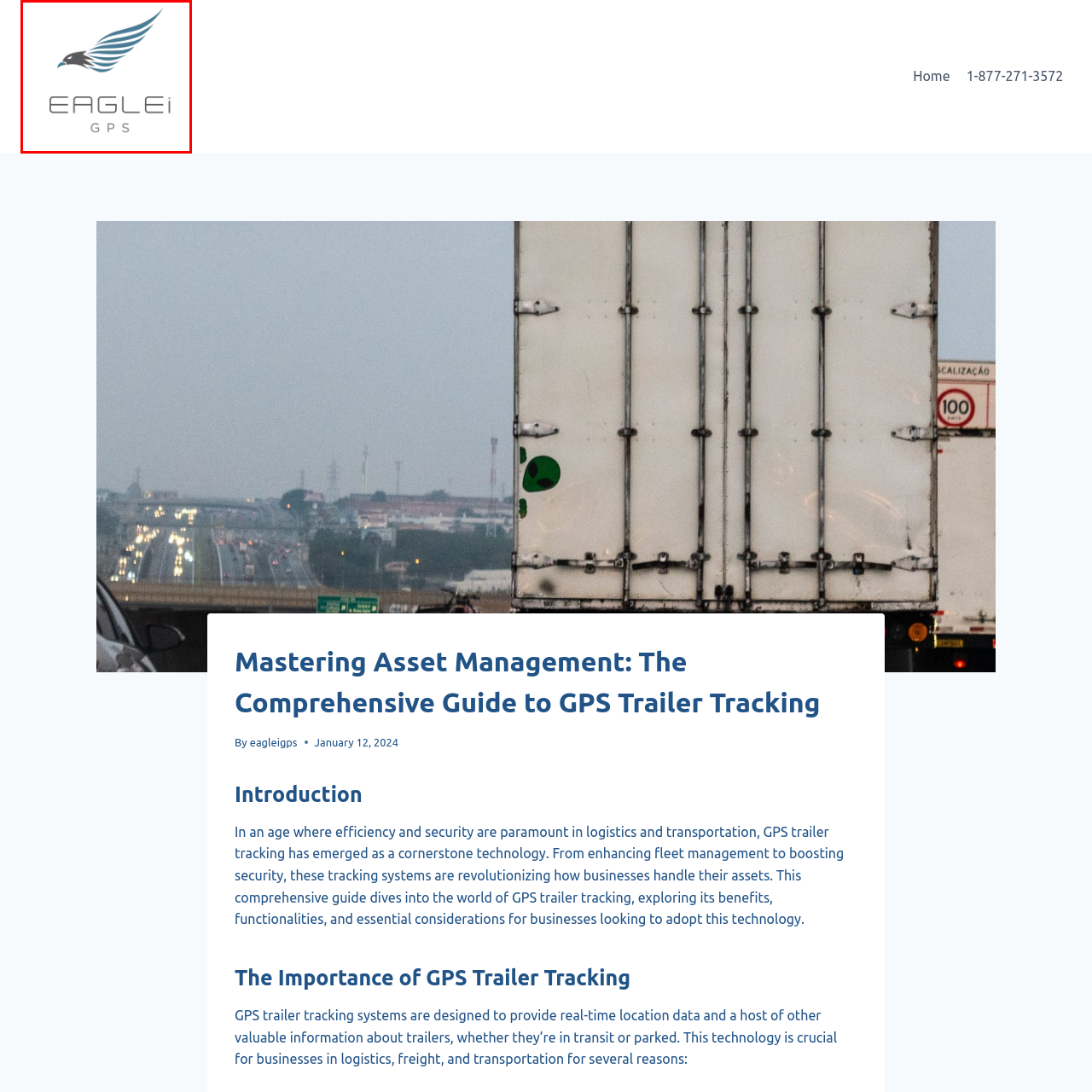What is the industry that EAGLEi GPS provides solutions for?
Pay attention to the image outlined by the red bounding box and provide a thorough explanation in your answer, using clues from the image.

EAGLEi GPS provides cutting-edge GPS trailer tracking solutions, crucial for logistics and transportation businesses that aim to improve their operational efficiency and security.